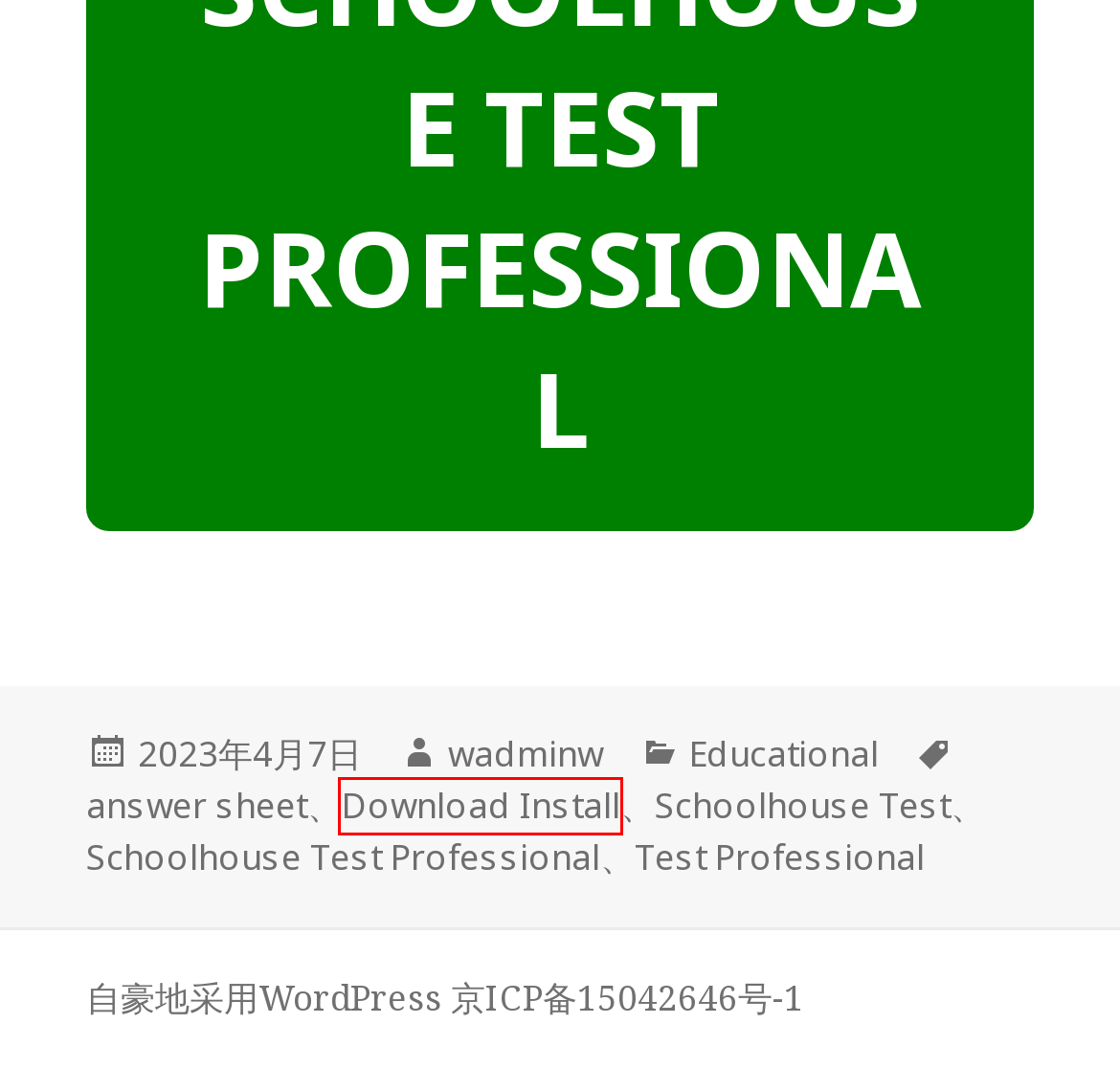You have a screenshot showing a webpage with a red bounding box around a UI element. Choose the webpage description that best matches the new page after clicking the highlighted element. Here are the options:
A. Schoolhouse Test Professional  2023 – Demengqi的好时机
B. Schoolhouse Test Professional – Demengqi的好时机
C. Schoolhouse Test – Demengqi的好时机
D. Educational – Demengqi的好时机
E. Download Install – Demengqi的好时机
F. answer sheet – Demengqi的好时机
G. wadminw – Demengqi的好时机
H. Demengqi的好时机 – 个人的生活笔记

E